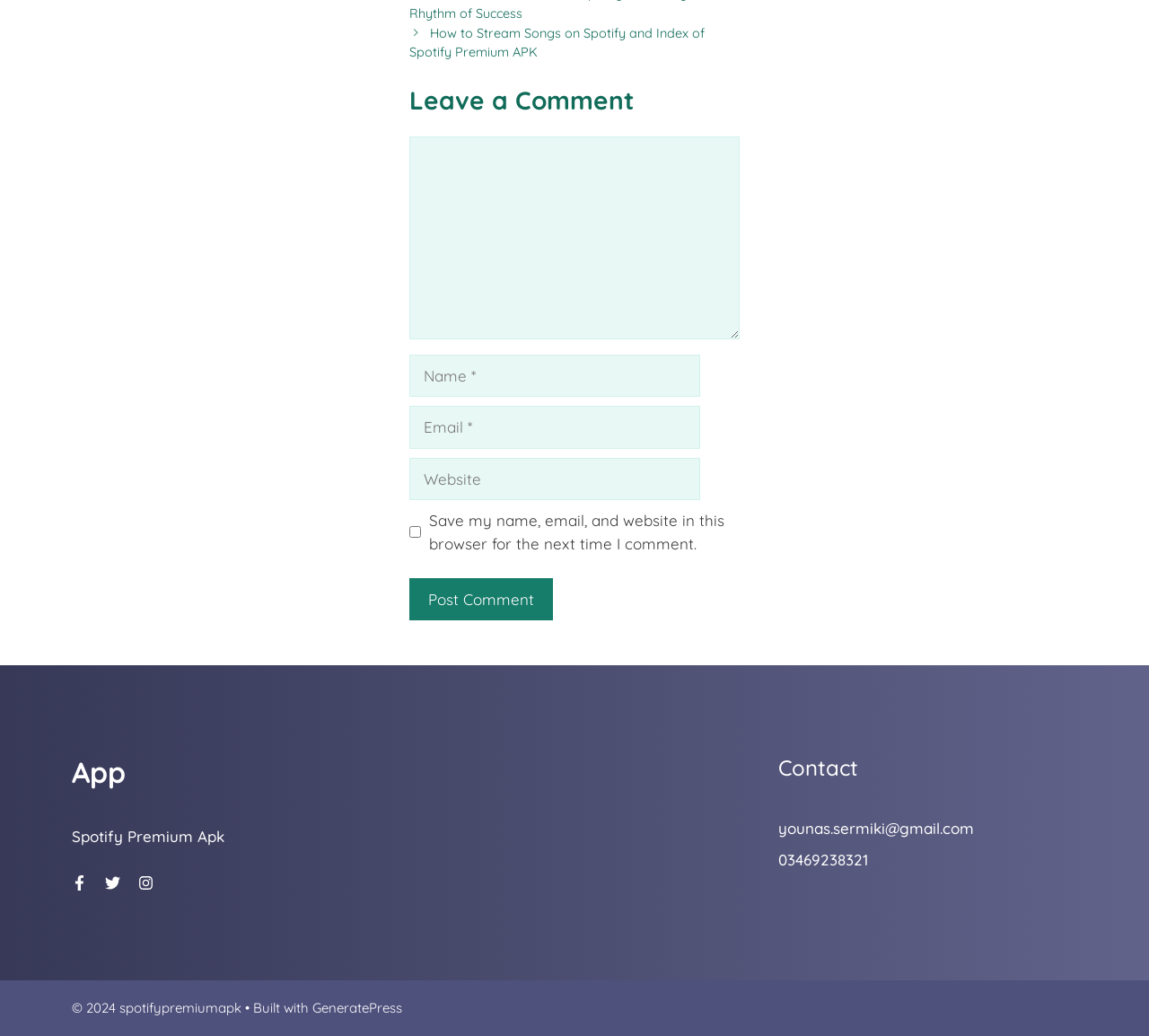Determine the bounding box coordinates for the element that should be clicked to follow this instruction: "Learn about Spotify Premium Apk". The coordinates should be given as four float numbers between 0 and 1, in the format [left, top, right, bottom].

[0.062, 0.798, 0.195, 0.817]